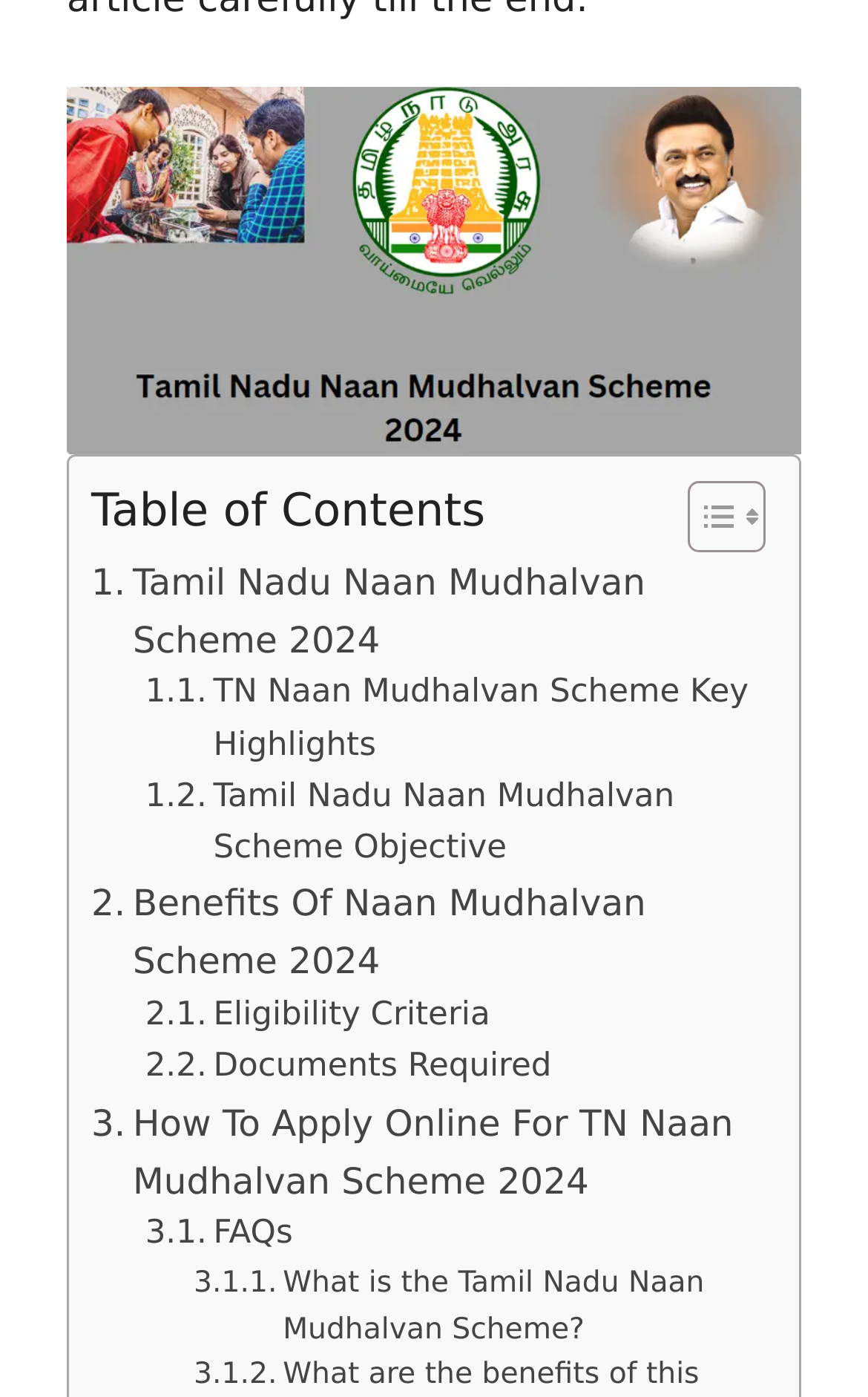Please identify the bounding box coordinates of the clickable region that I should interact with to perform the following instruction: "Apply online for TN Naan Mudhalvan Scheme 2024". The coordinates should be expressed as four float numbers between 0 and 1, i.e., [left, top, right, bottom].

[0.105, 0.784, 0.869, 0.866]